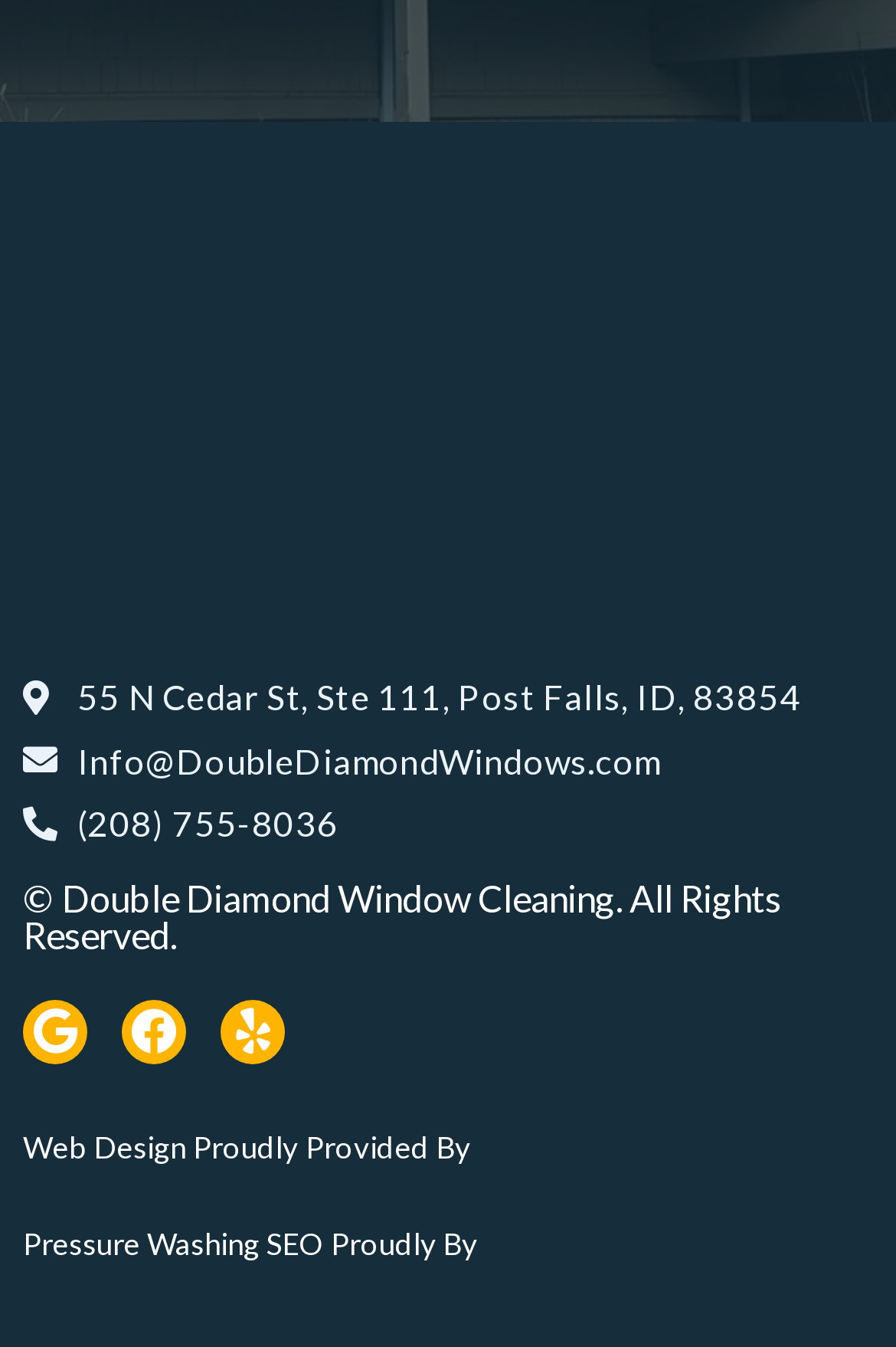Determine the bounding box coordinates of the clickable region to follow the instruction: "contact the company via email".

[0.026, 0.545, 0.974, 0.584]